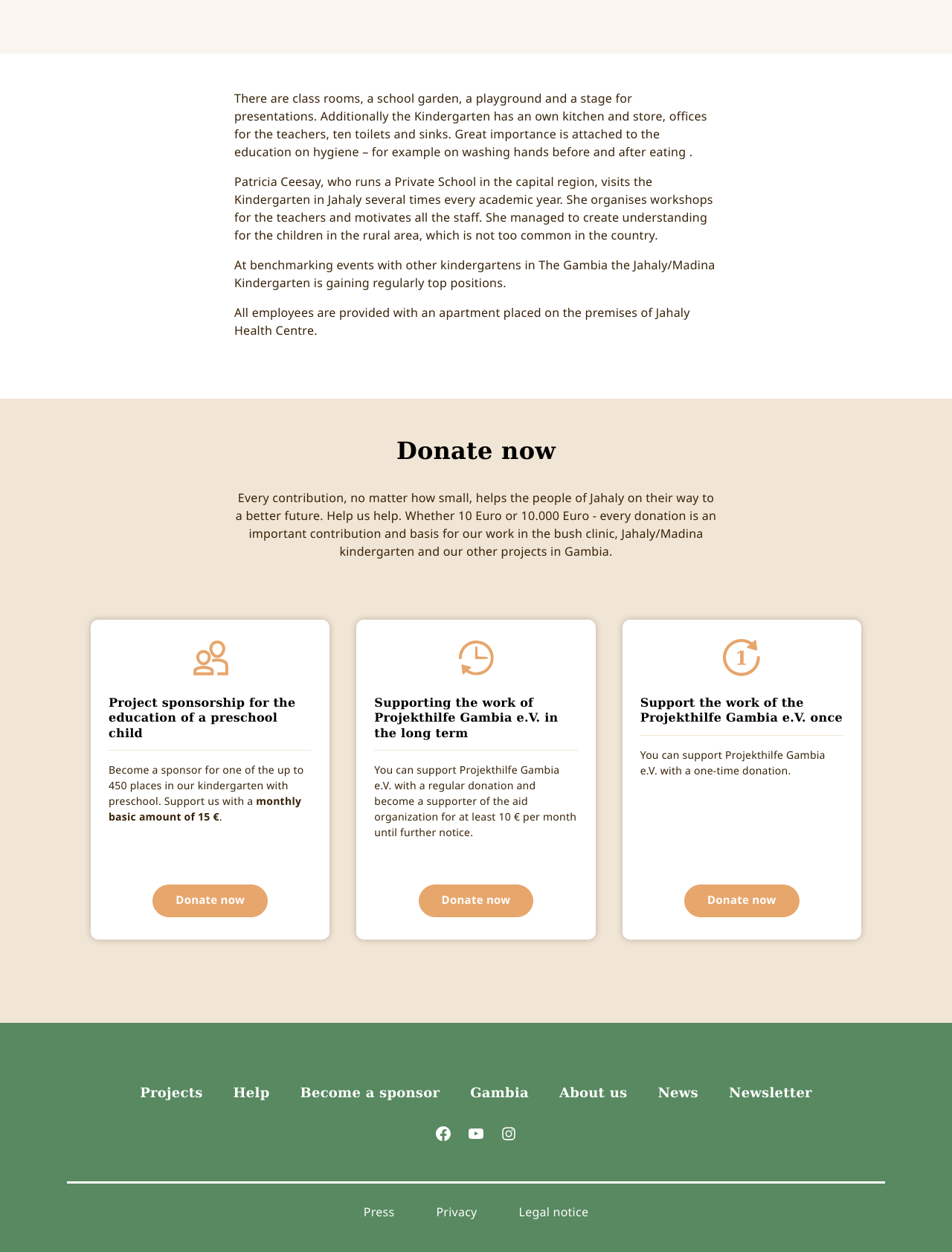How many links are there in the footer menu?
Using the image provided, answer with just one word or phrase.

13